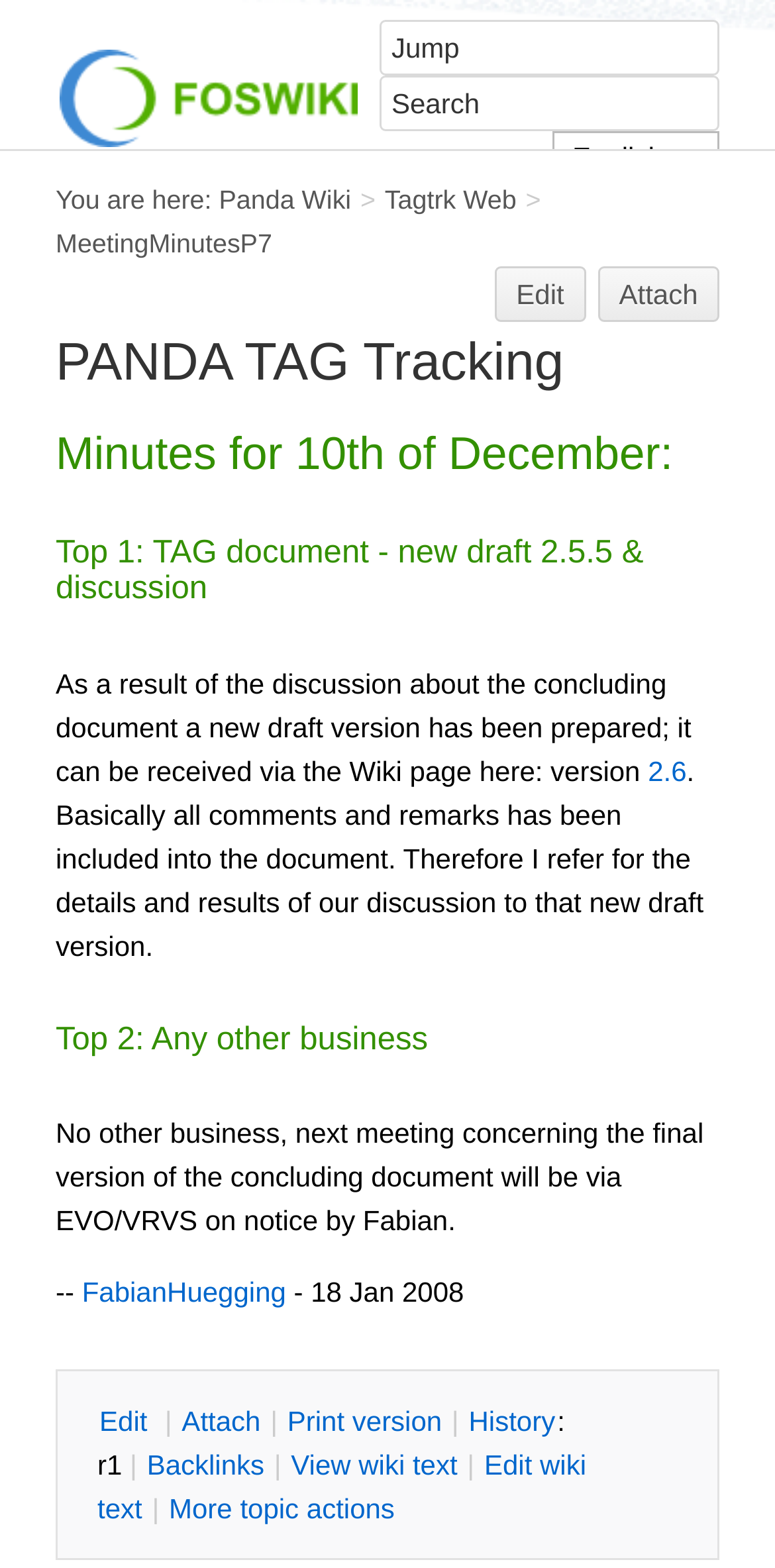Locate the bounding box coordinates of the clickable part needed for the task: "View the history of the page".

[0.602, 0.895, 0.719, 0.919]